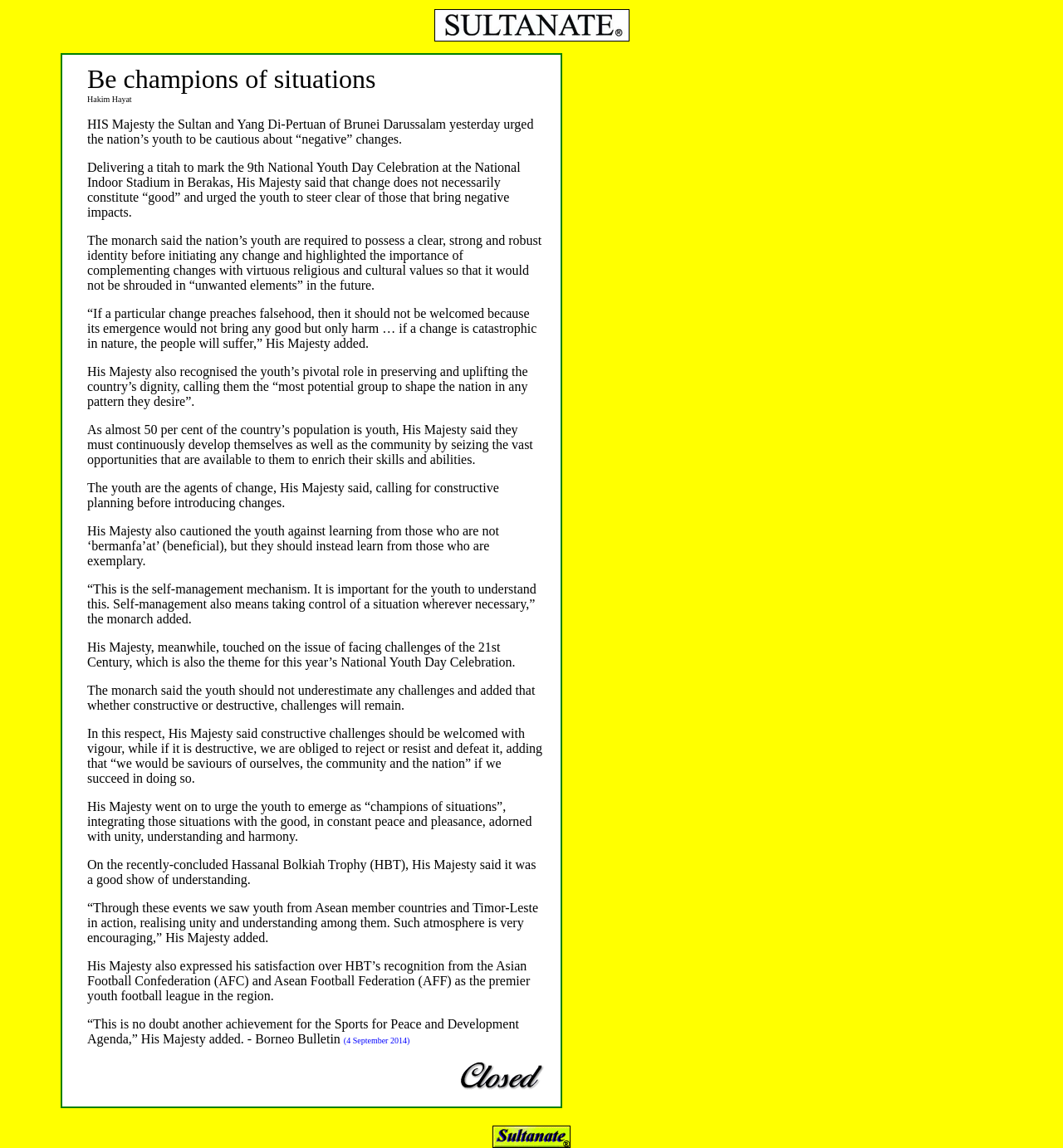Who is the Sultan of Brunei Darussalam?
Using the image, elaborate on the answer with as much detail as possible.

Based on the text, it is mentioned that 'HIS Majesty the Sultan and Yang Di-Pertuan of Brunei Darussalam yesterday urged the nation’s youth to be cautious about “negative” changes.' Therefore, the Sultan of Brunei Darussalam is referred to as 'HIS Majesty the Sultan'.